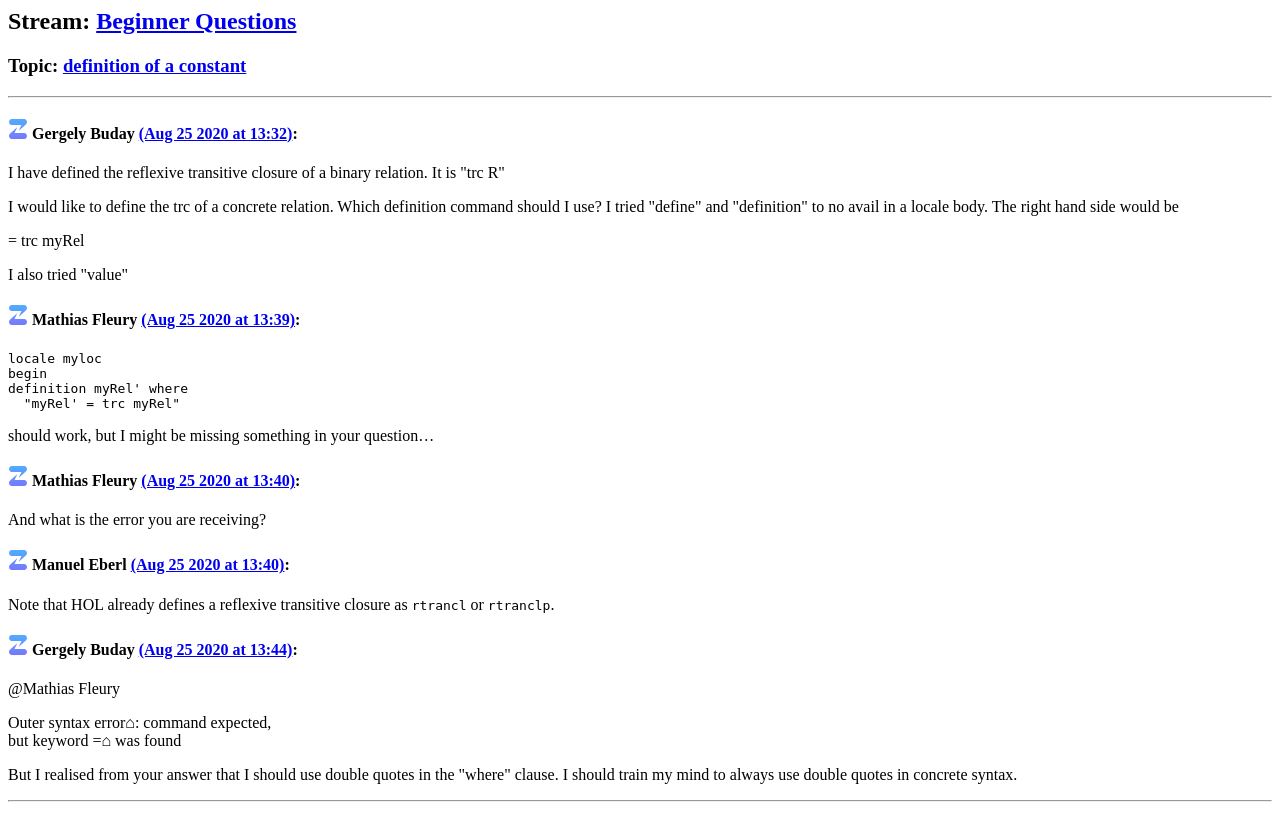Determine the bounding box coordinates of the clickable element to achieve the following action: 'View the post on Zulip by Manuel Eberl'. Provide the coordinates as four float values between 0 and 1, formatted as [left, top, right, bottom].

[0.006, 0.682, 0.022, 0.703]